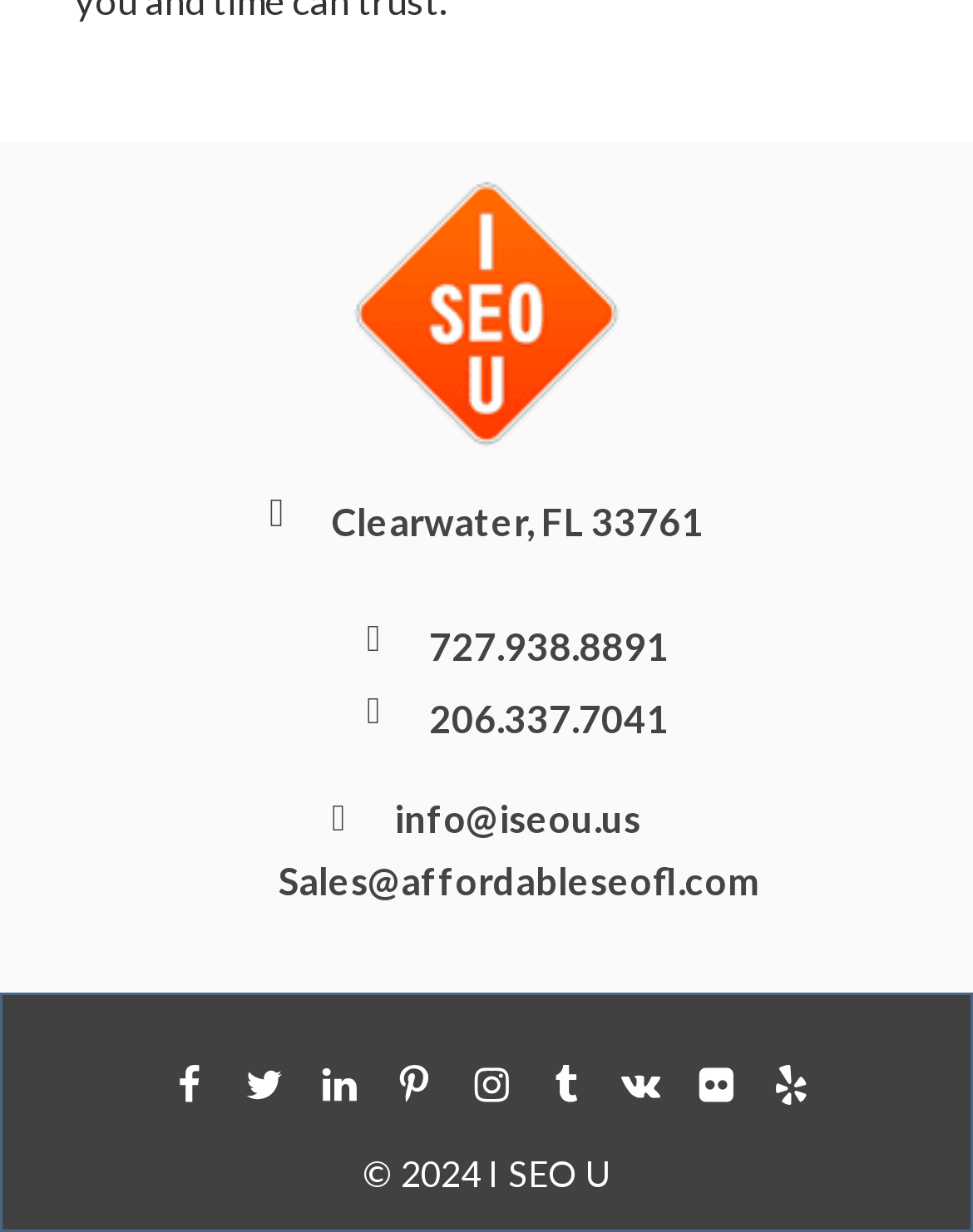Locate the bounding box coordinates of the element you need to click to accomplish the task described by this instruction: "call the phone number 727.938.8891".

[0.441, 0.507, 0.687, 0.543]